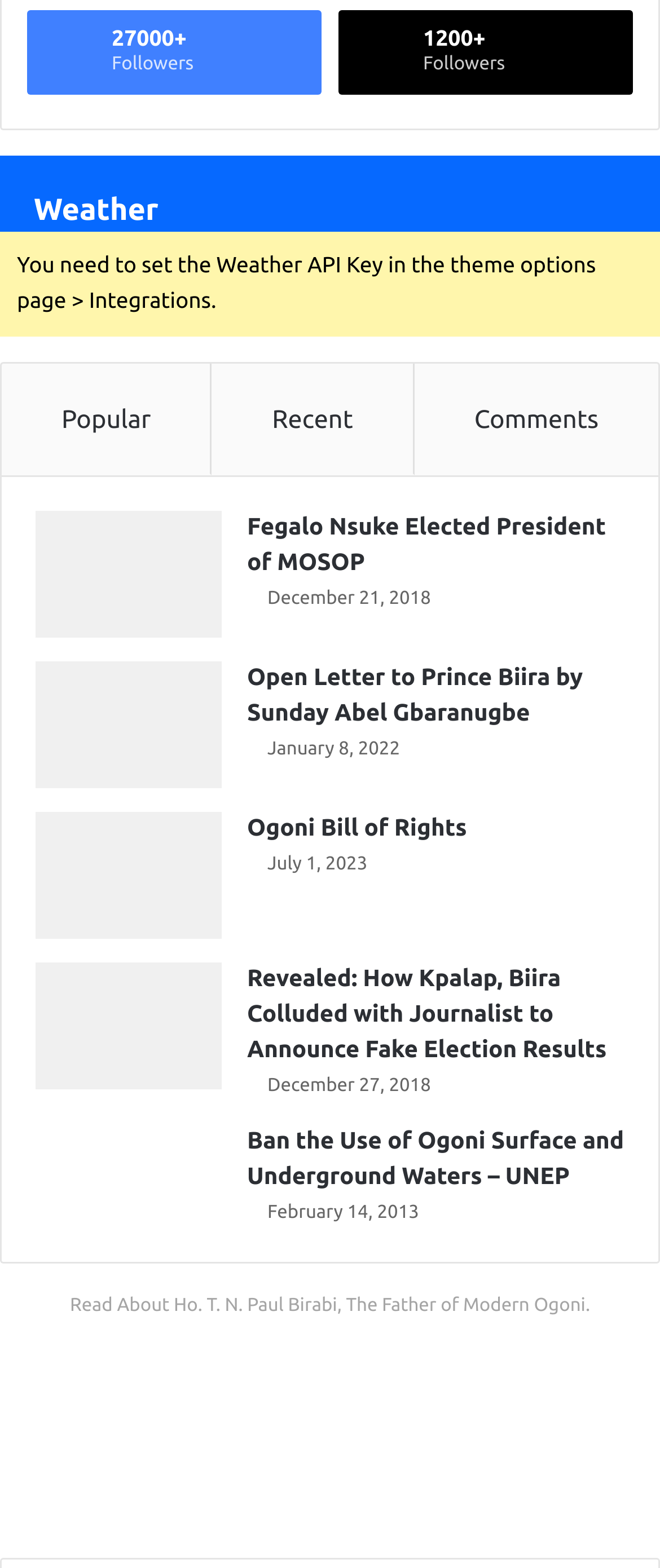Please provide a detailed answer to the question below based on the screenshot: 
What is the date of the oldest article?

I looked for the StaticText elements with date formats and found the oldest one, which is 'February 14, 2013'.